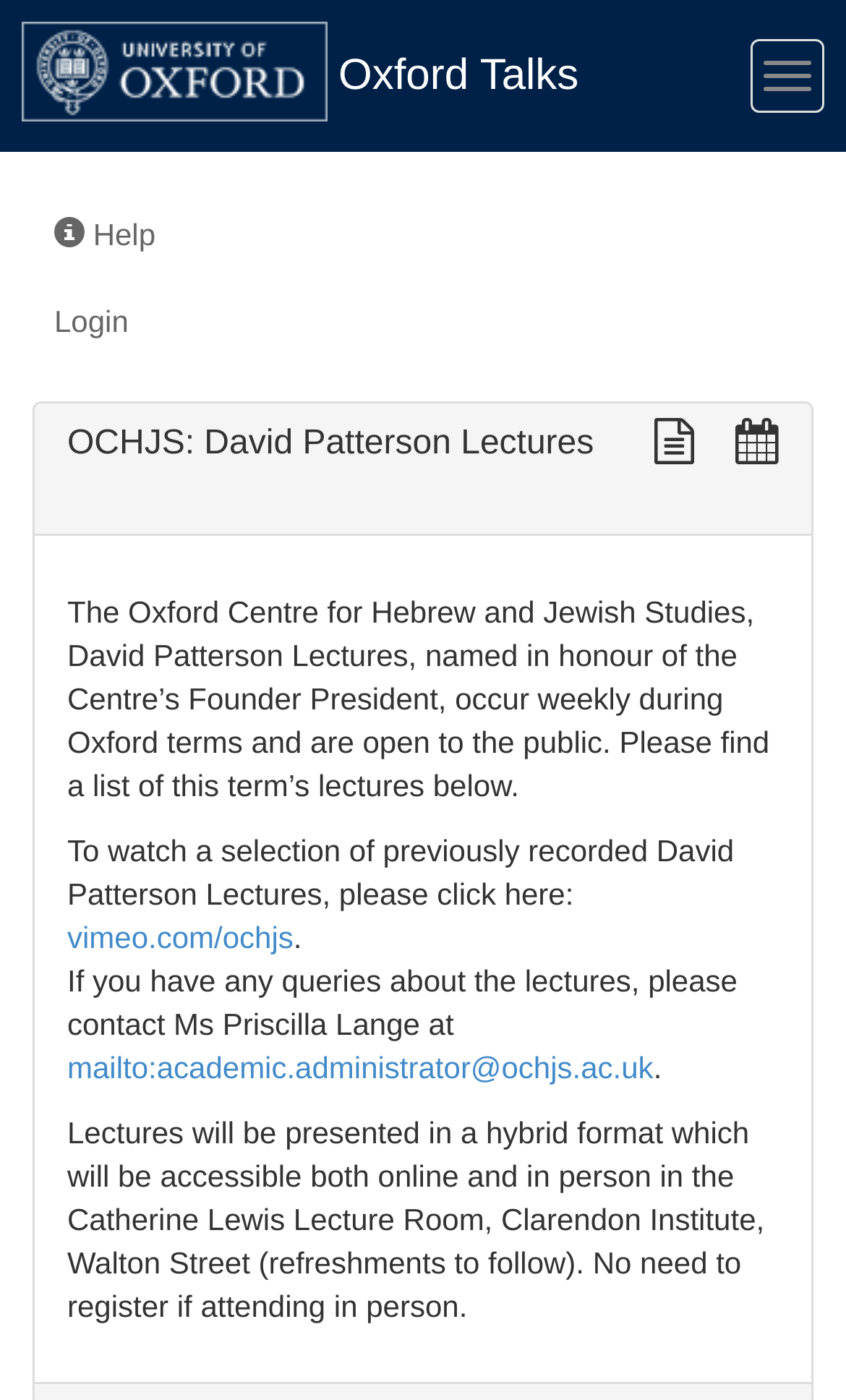Where are the lectures held?
Identify the answer in the screenshot and reply with a single word or phrase.

Catherine Lewis Lecture Room